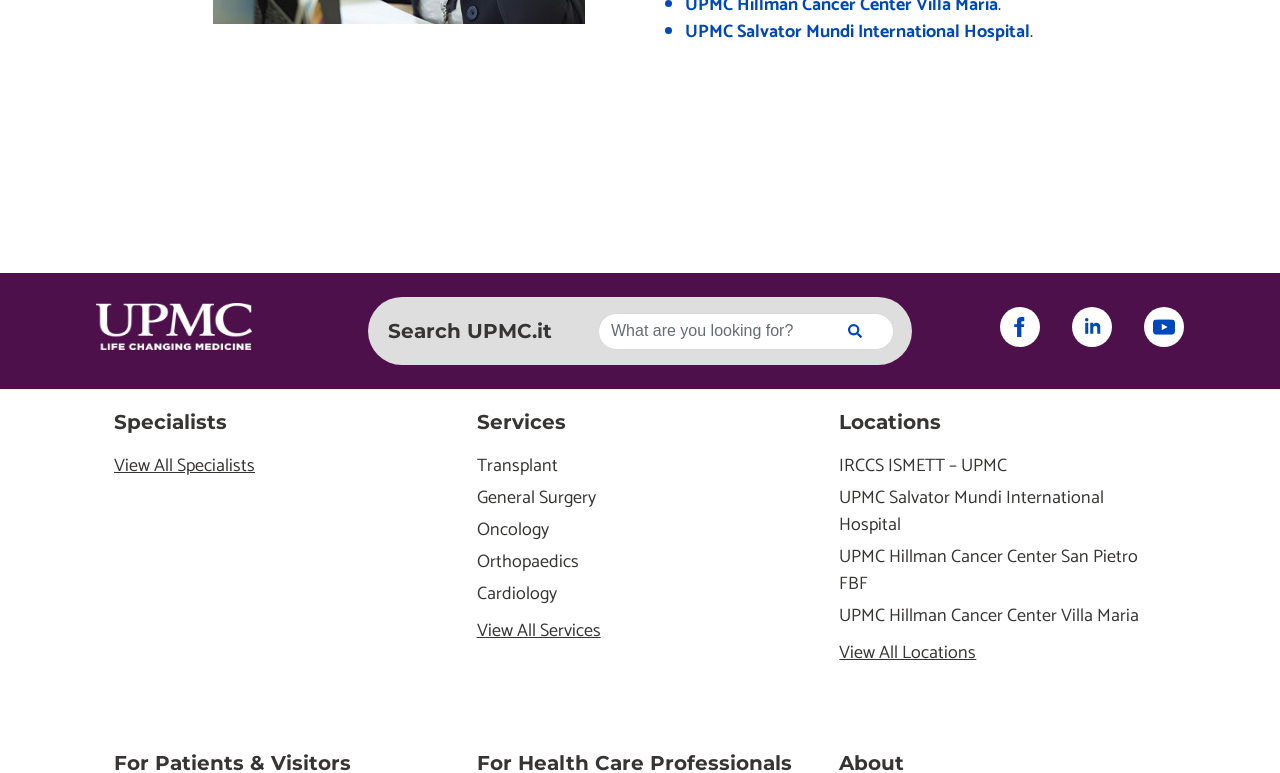Predict the bounding box coordinates of the UI element that matches this description: "IRCCS ISMETT – UPMC". The coordinates should be in the format [left, top, right, bottom] with each value between 0 and 1.

[0.656, 0.586, 0.911, 0.621]